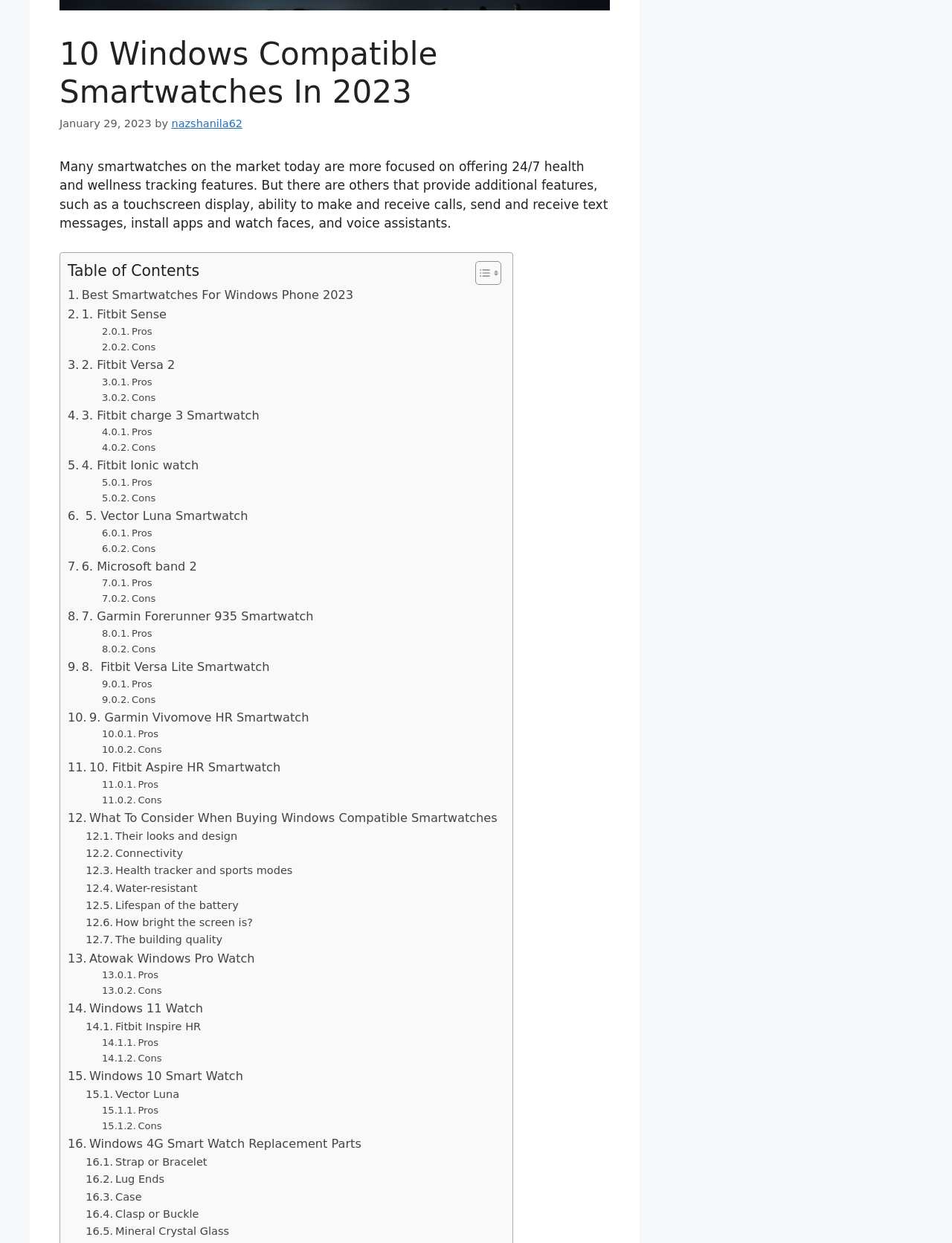Find and provide the bounding box coordinates for the UI element described here: "Vector Luna". The coordinates should be given as four float numbers between 0 and 1: [left, top, right, bottom].

[0.09, 0.874, 0.188, 0.888]